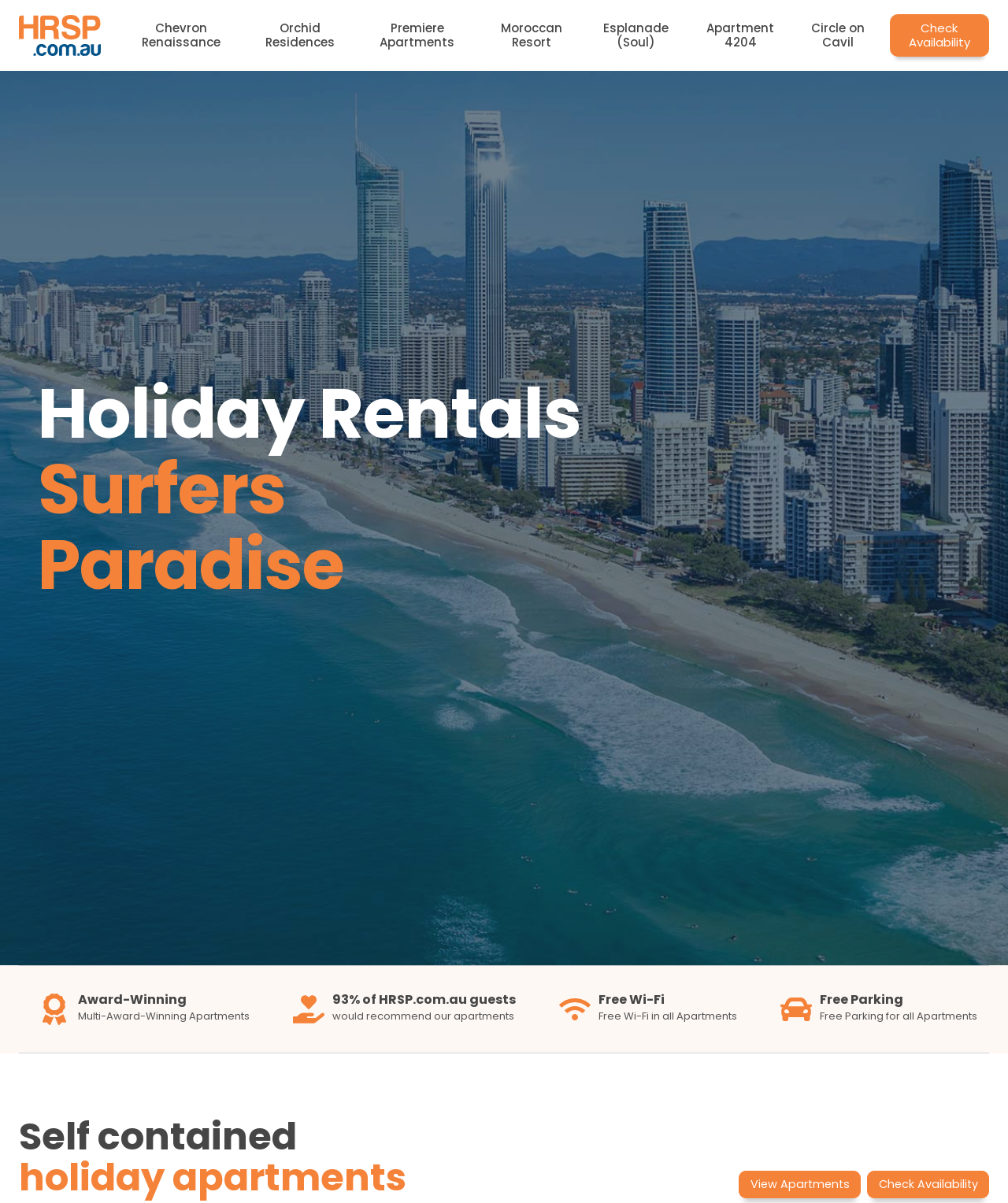Show the bounding box coordinates of the element that should be clicked to complete the task: "View apartments at Chevron Renaissance".

[0.119, 0.012, 0.241, 0.047]